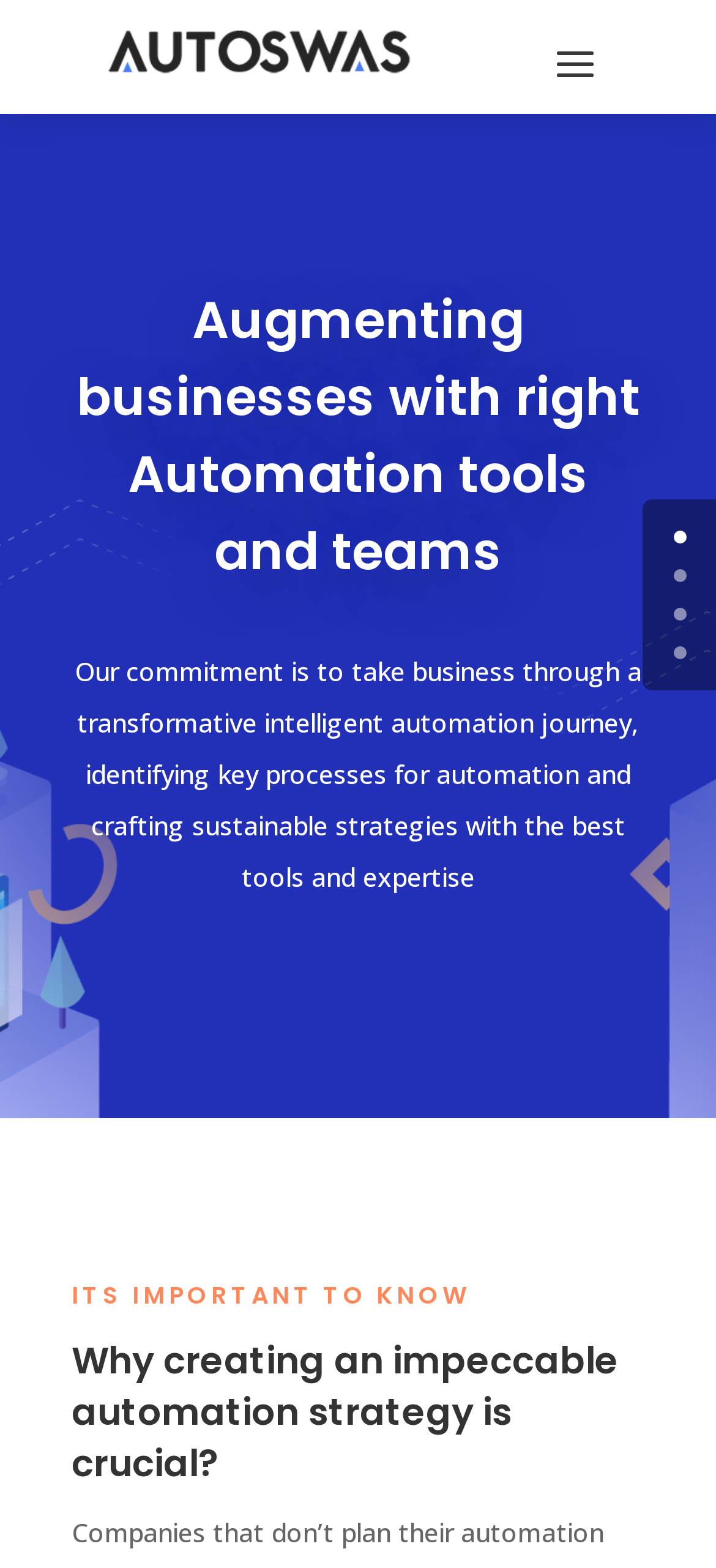Generate a thorough caption that explains the contents of the webpage.

The webpage is titled "Athma Kalari | My WordPress Blog" and appears to be a blog post or article discussing automation strategies. At the top of the page, there is a link located slightly to the right of the center. 

Below the link, there is a prominent heading that reads "Augmenting businesses with right Automation tools and teams". This heading spans across most of the page's width. 

Underneath the heading, there is a block of text that summarizes the commitment to taking businesses through a transformative intelligent automation journey, identifying key processes for automation, and crafting sustainable strategies with the best tools and expertise. This text is positioned slightly to the right of the center and takes up about half of the page's height.

Further down, there are two more headings, "ITS IMPORTANT TO KNOW" and "Why creating an impeccable automation strategy is crucial?", which are stacked on top of each other and aligned to the left side of the page.

On the right side of the page, near the bottom, there are four links labeled "0", "1", "2", and "3", arranged vertically in a column.